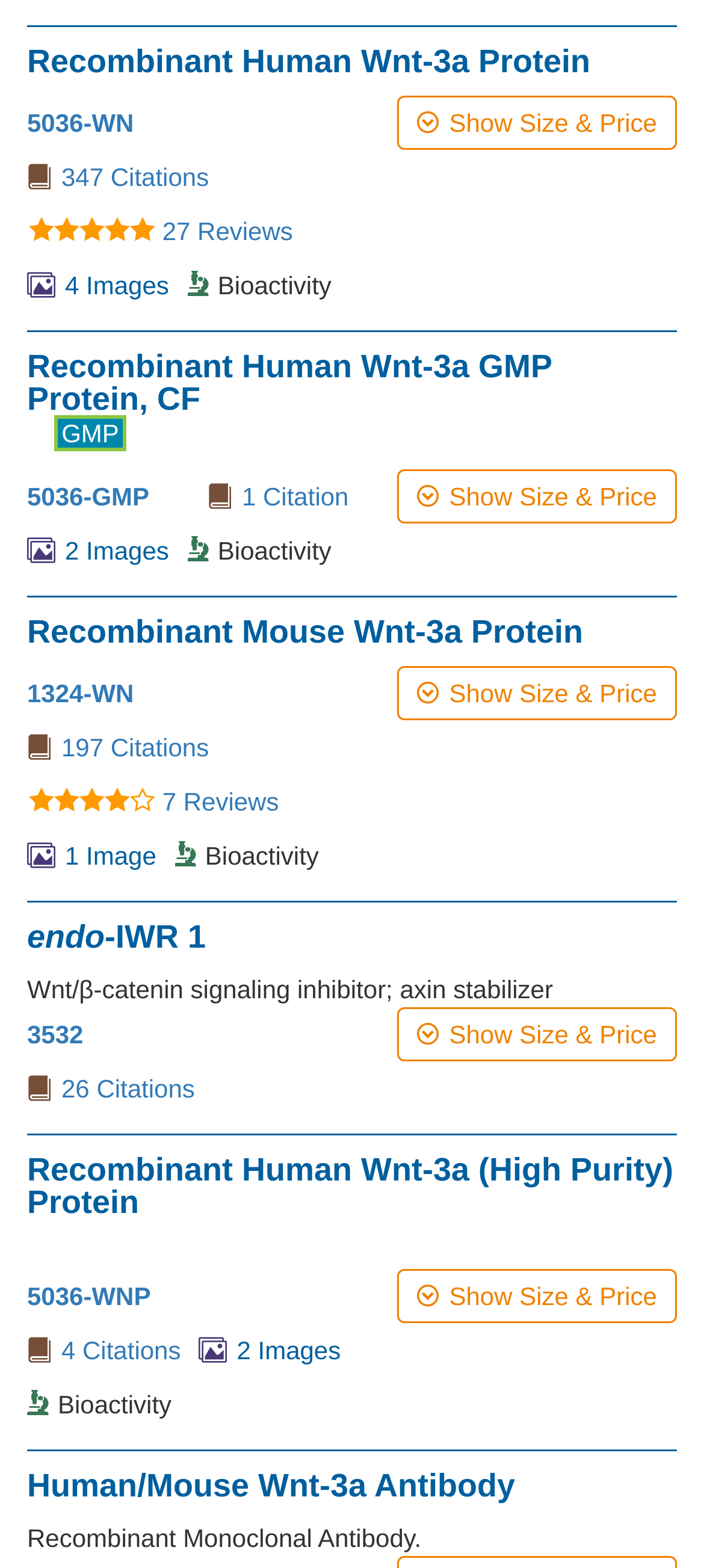Locate the bounding box of the UI element described by: "197 Citations" in the given webpage screenshot.

[0.087, 0.466, 0.297, 0.485]